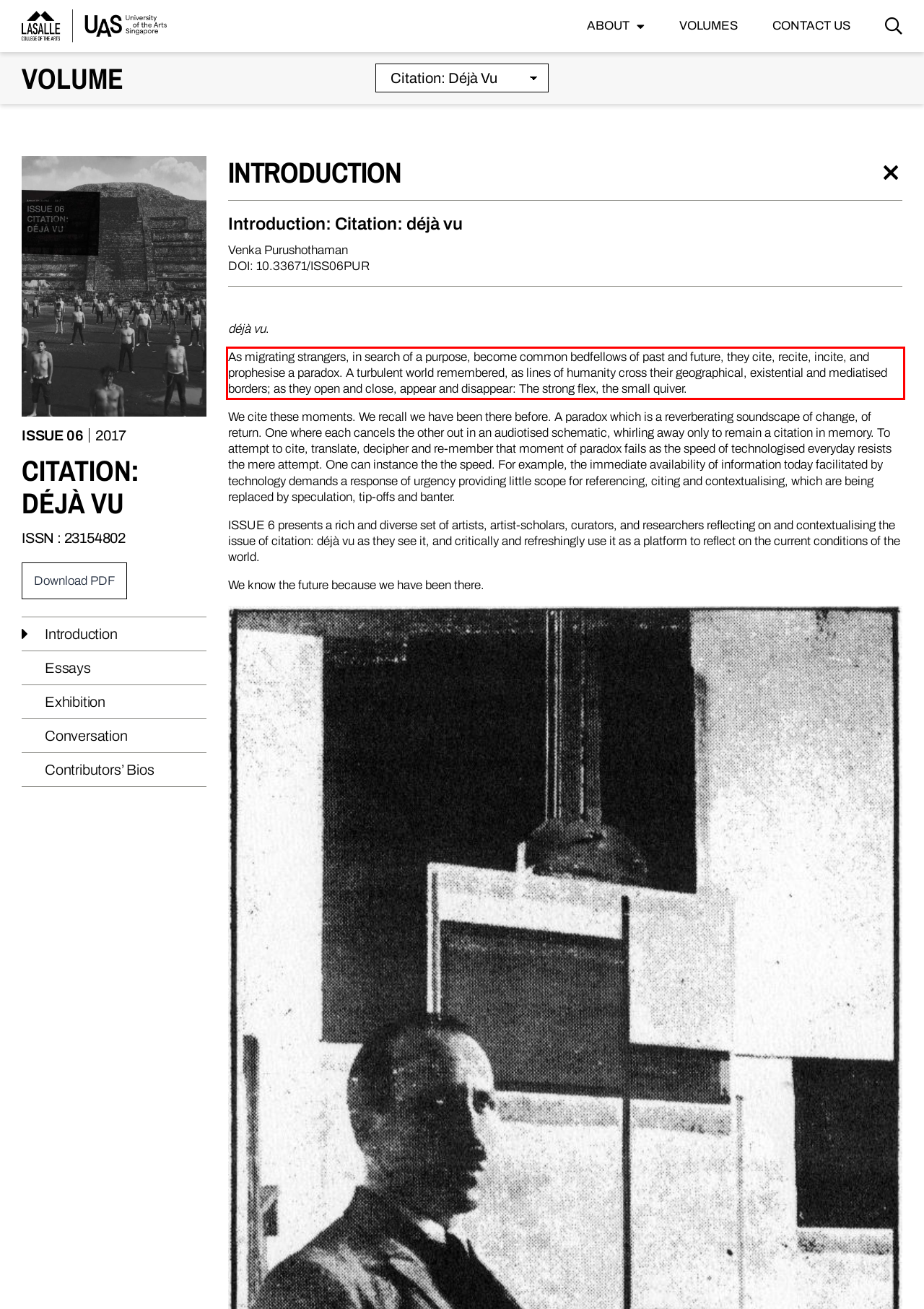Examine the webpage screenshot and use OCR to obtain the text inside the red bounding box.

As migrating strangers, in search of a purpose, become common bedfellows of past and future, they cite, recite, incite, and prophesise a paradox. A turbulent world remembered, as lines of humanity cross their geographical, existential and mediatised borders; as they open and close, appear and disappear: The strong flex, the small quiver.